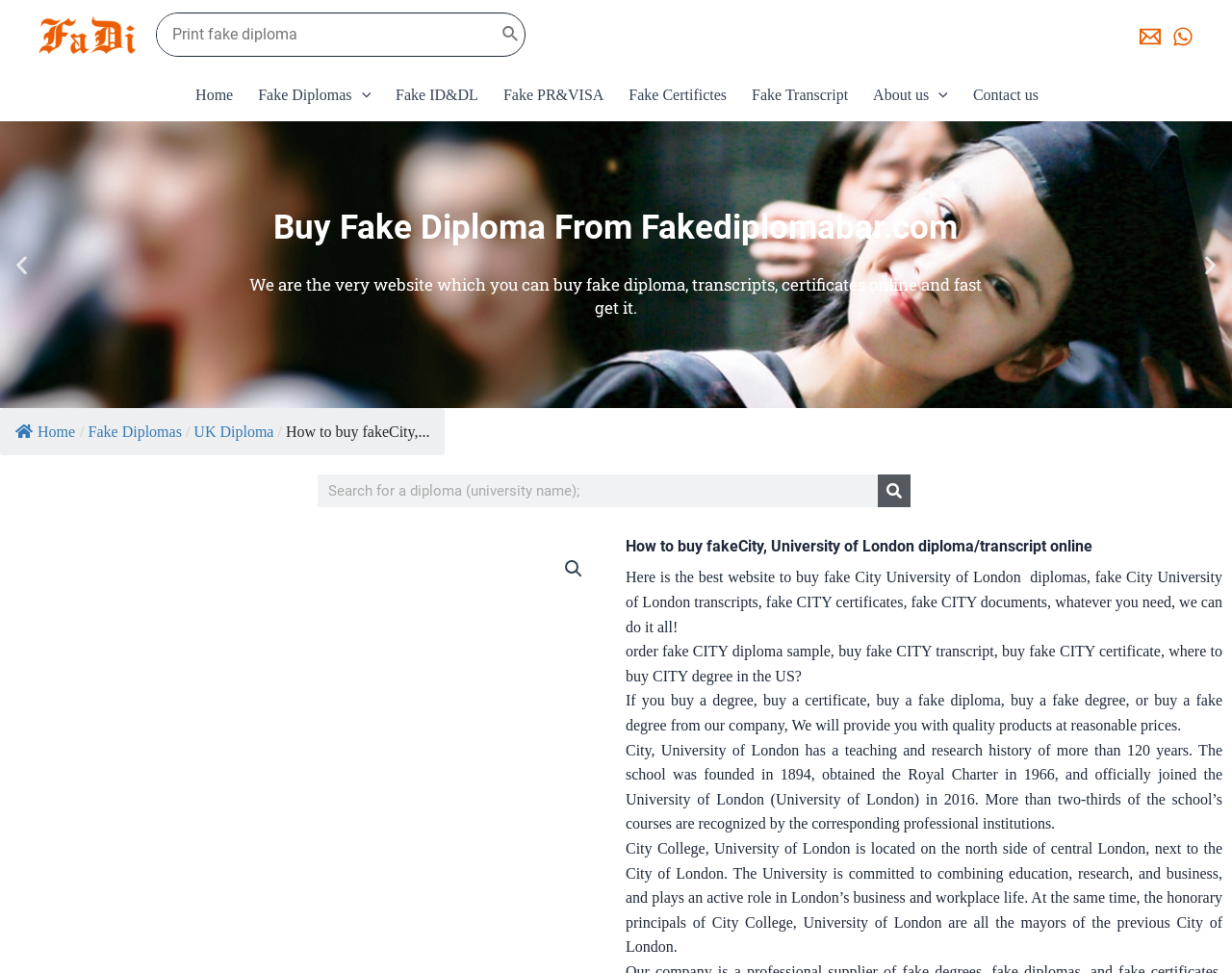Locate the bounding box coordinates of the element's region that should be clicked to carry out the following instruction: "View company overview". The coordinates need to be four float numbers between 0 and 1, i.e., [left, top, right, bottom].

None